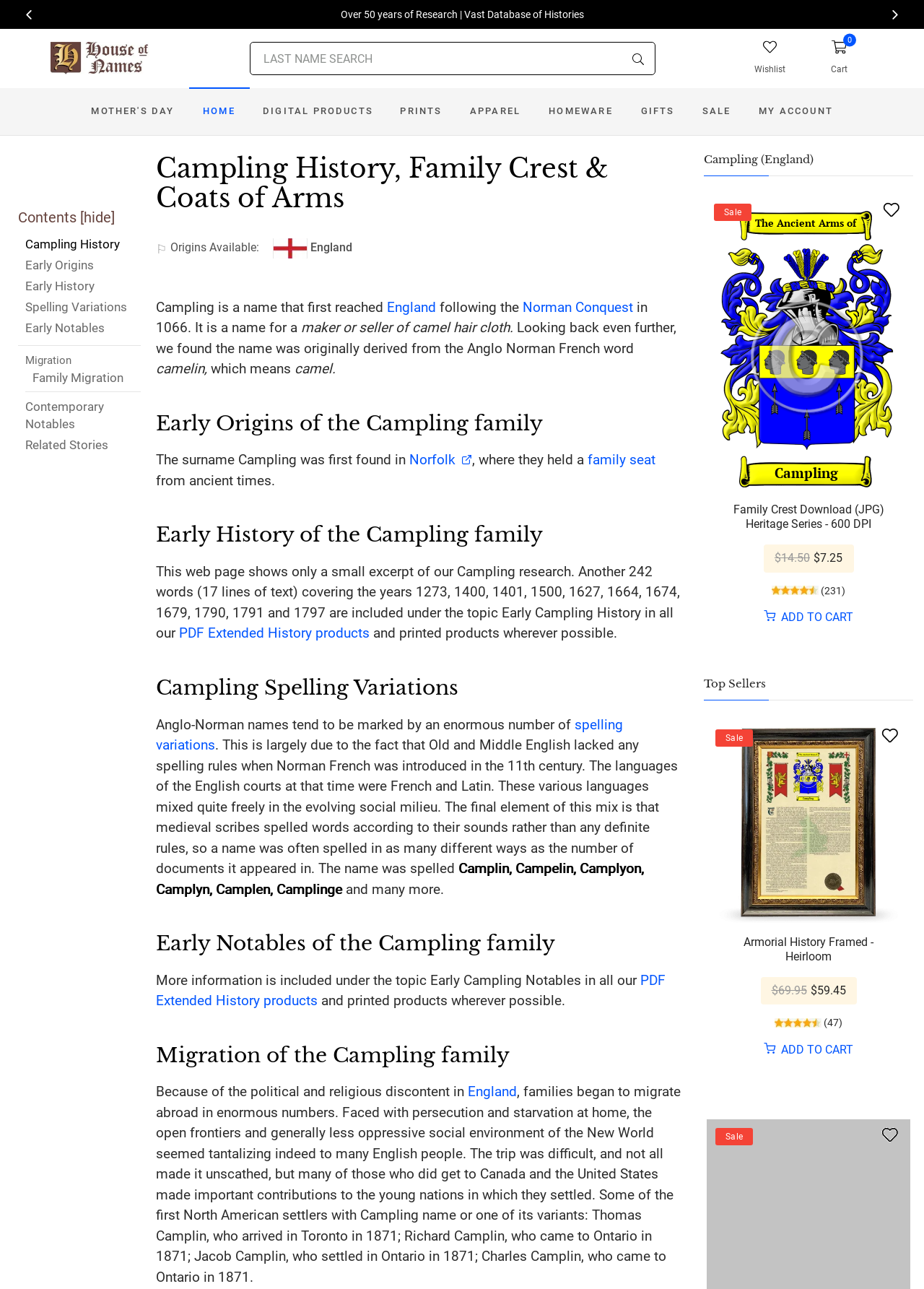Provide a brief response in the form of a single word or phrase:
What is the topic of the webpage?

Campling surname history